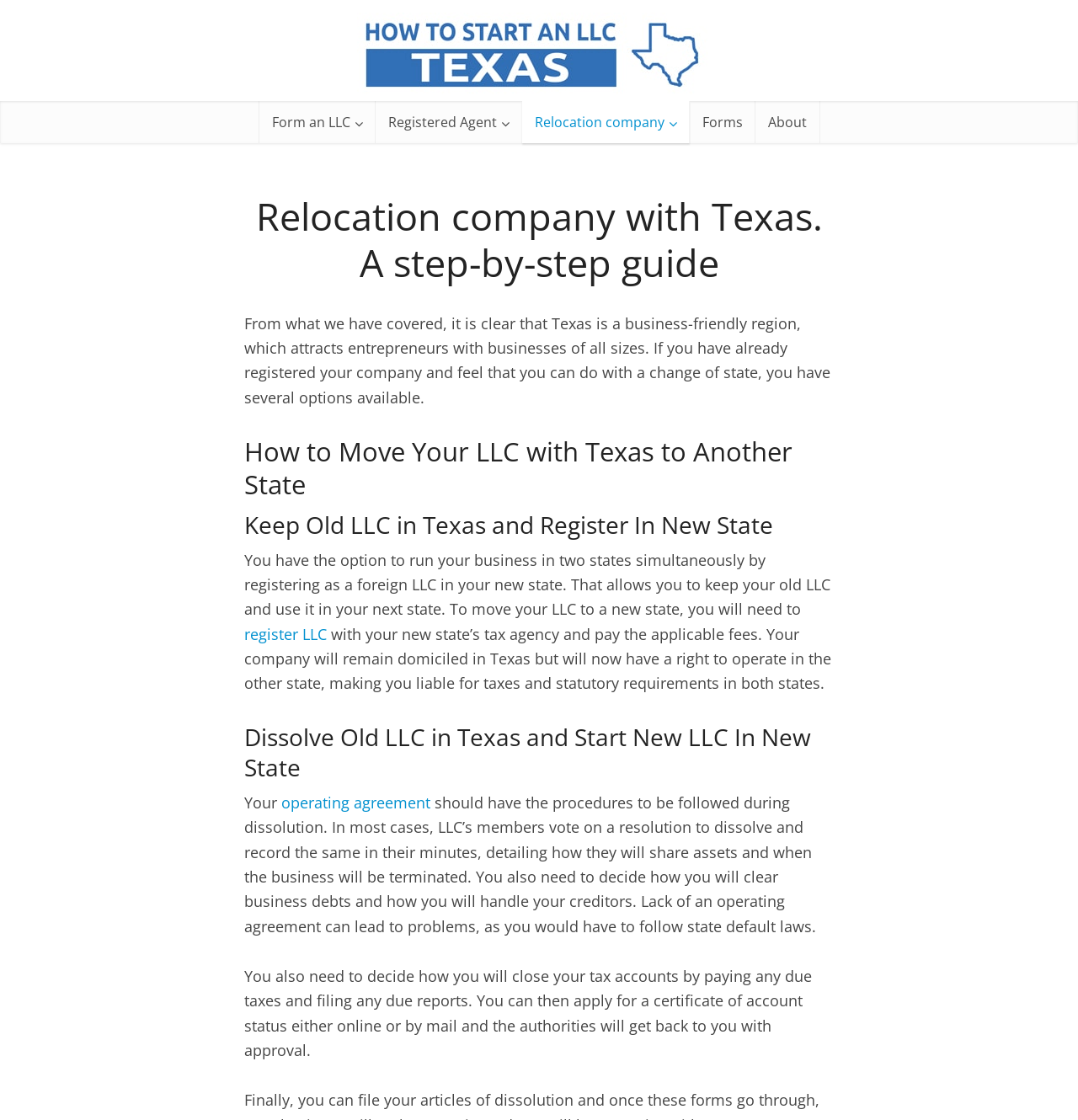Using the webpage screenshot and the element description Form an LLC, determine the bounding box coordinates. Specify the coordinates in the format (top-left x, top-left y, bottom-right x, bottom-right y) with values ranging from 0 to 1.

[0.24, 0.09, 0.348, 0.128]